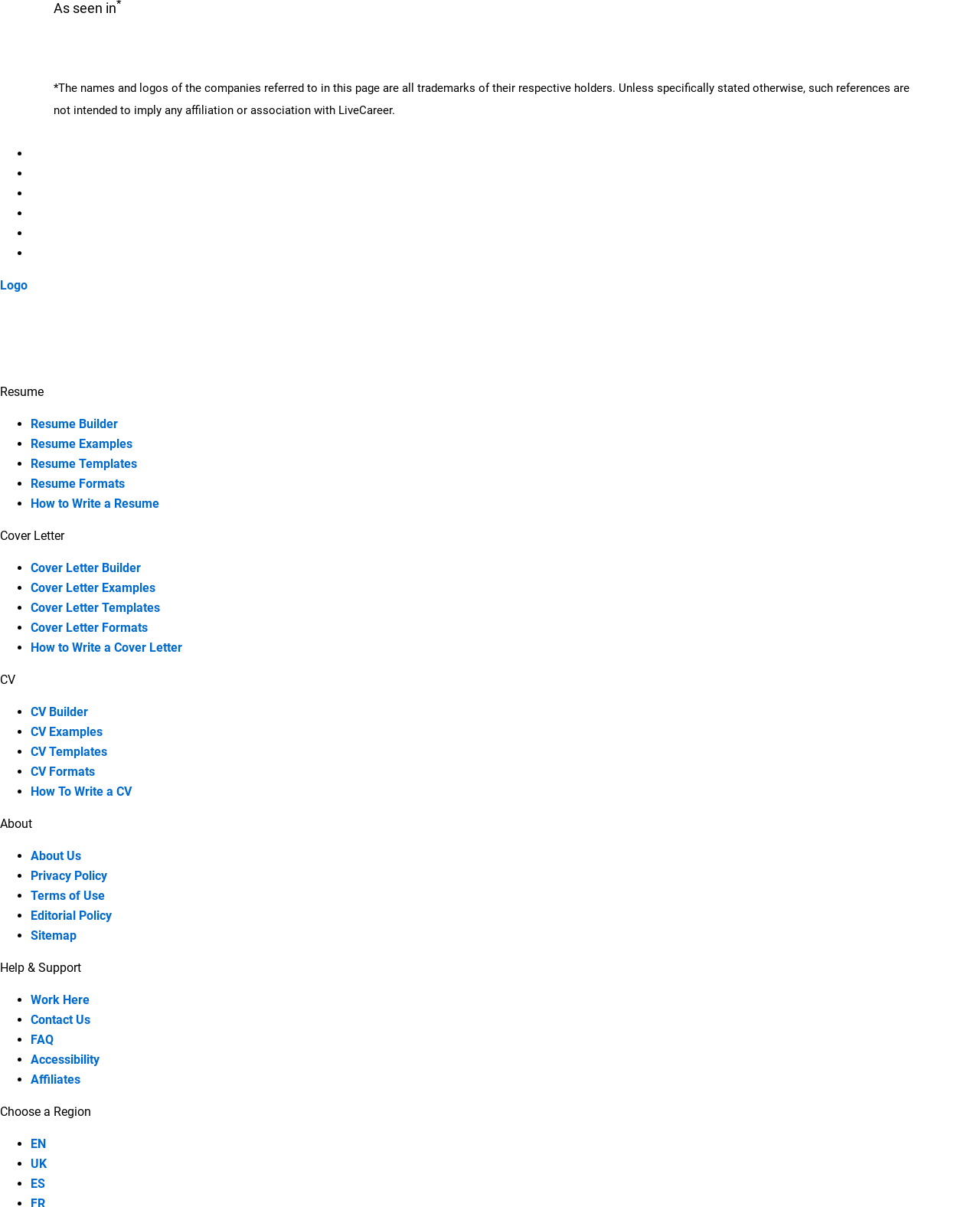Determine the bounding box for the described UI element: "Accessibility".

[0.031, 0.872, 0.102, 0.884]